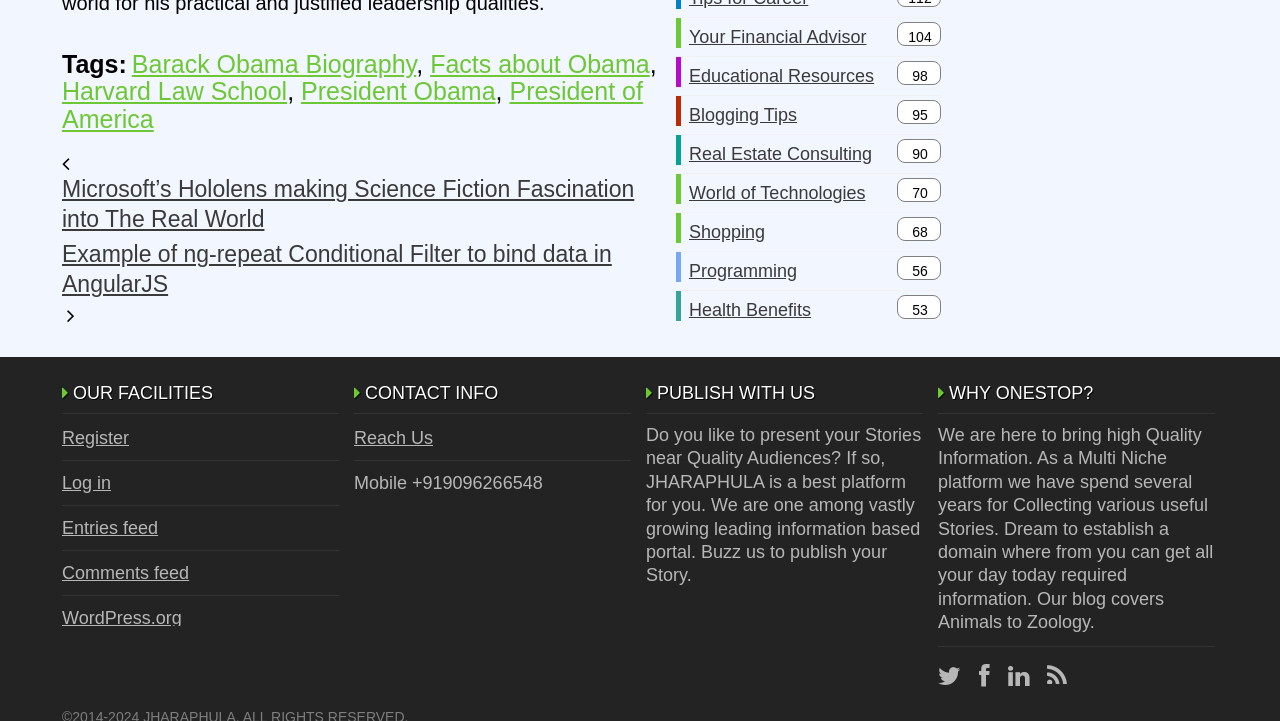What is the purpose of the platform JHARAPHULA?
Look at the image and respond with a one-word or short phrase answer.

Publishing stories